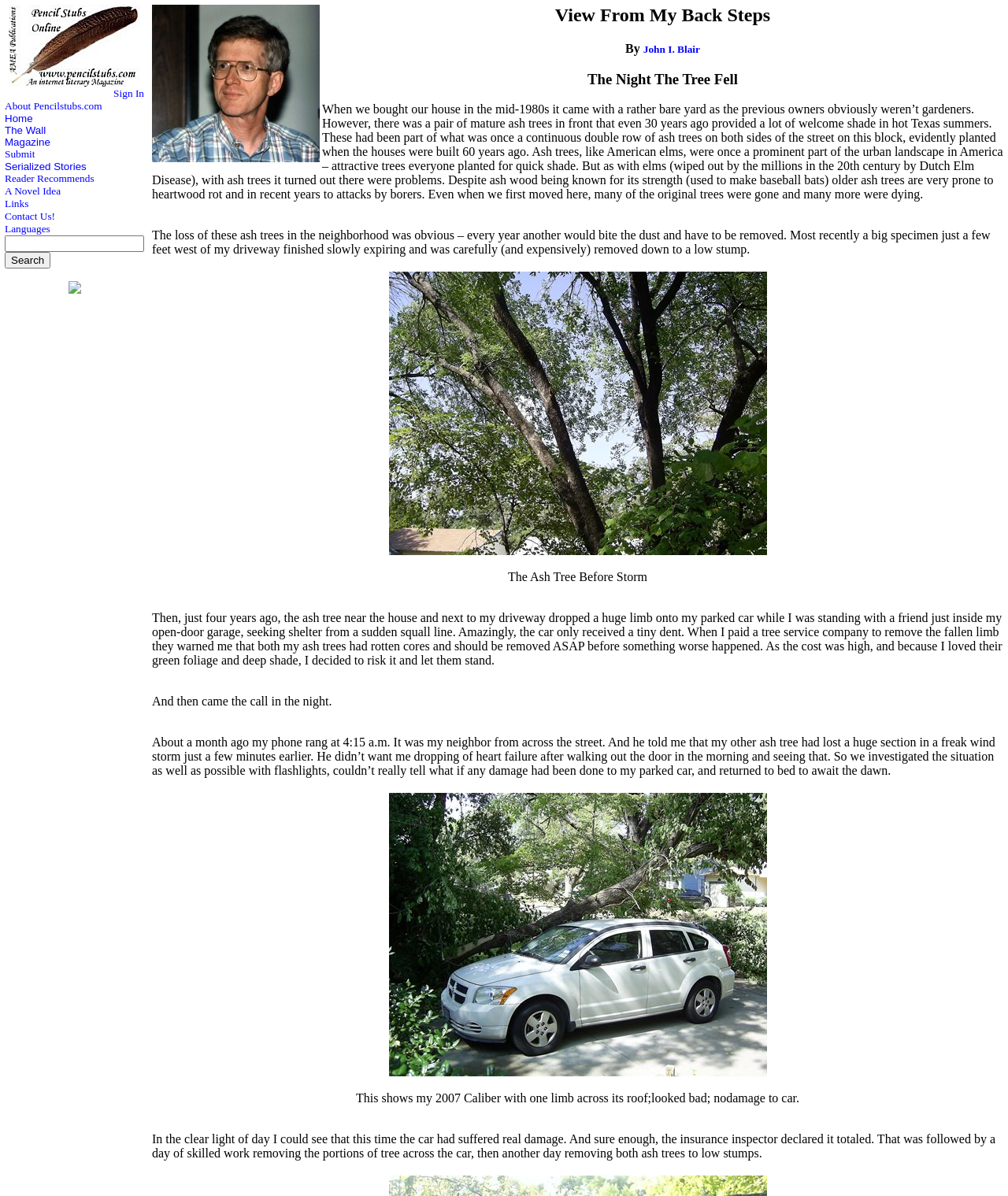What is the author's name?
Refer to the screenshot and deliver a thorough answer to the question presented.

The author's name is mentioned in the link 'John I. Blair' which is located below the heading 'View From My Back Steps'.